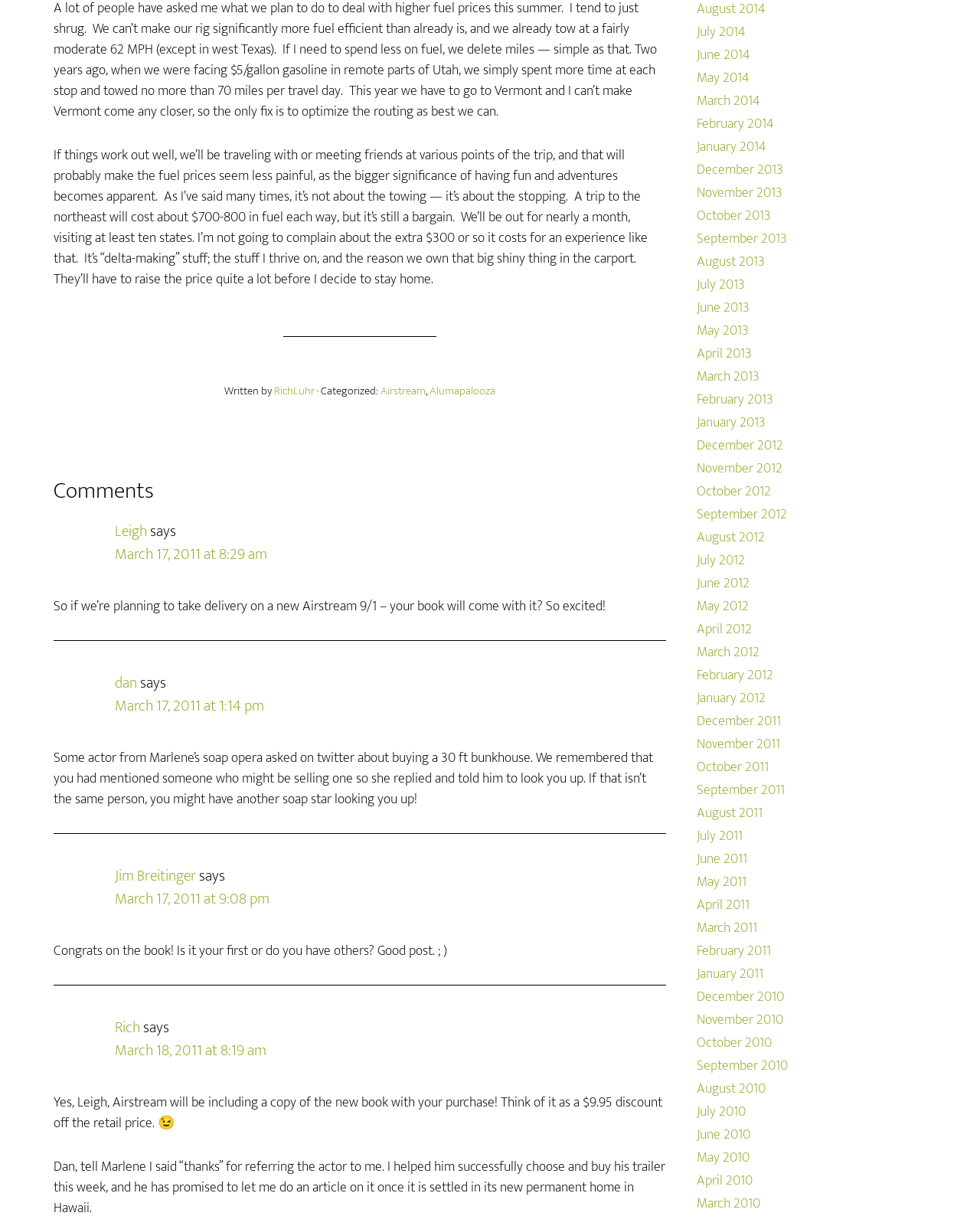Please predict the bounding box coordinates of the element's region where a click is necessary to complete the following instruction: "Click on the link 'RichLuhr'". The coordinates should be represented by four float numbers between 0 and 1, i.e., [left, top, right, bottom].

[0.28, 0.314, 0.321, 0.329]